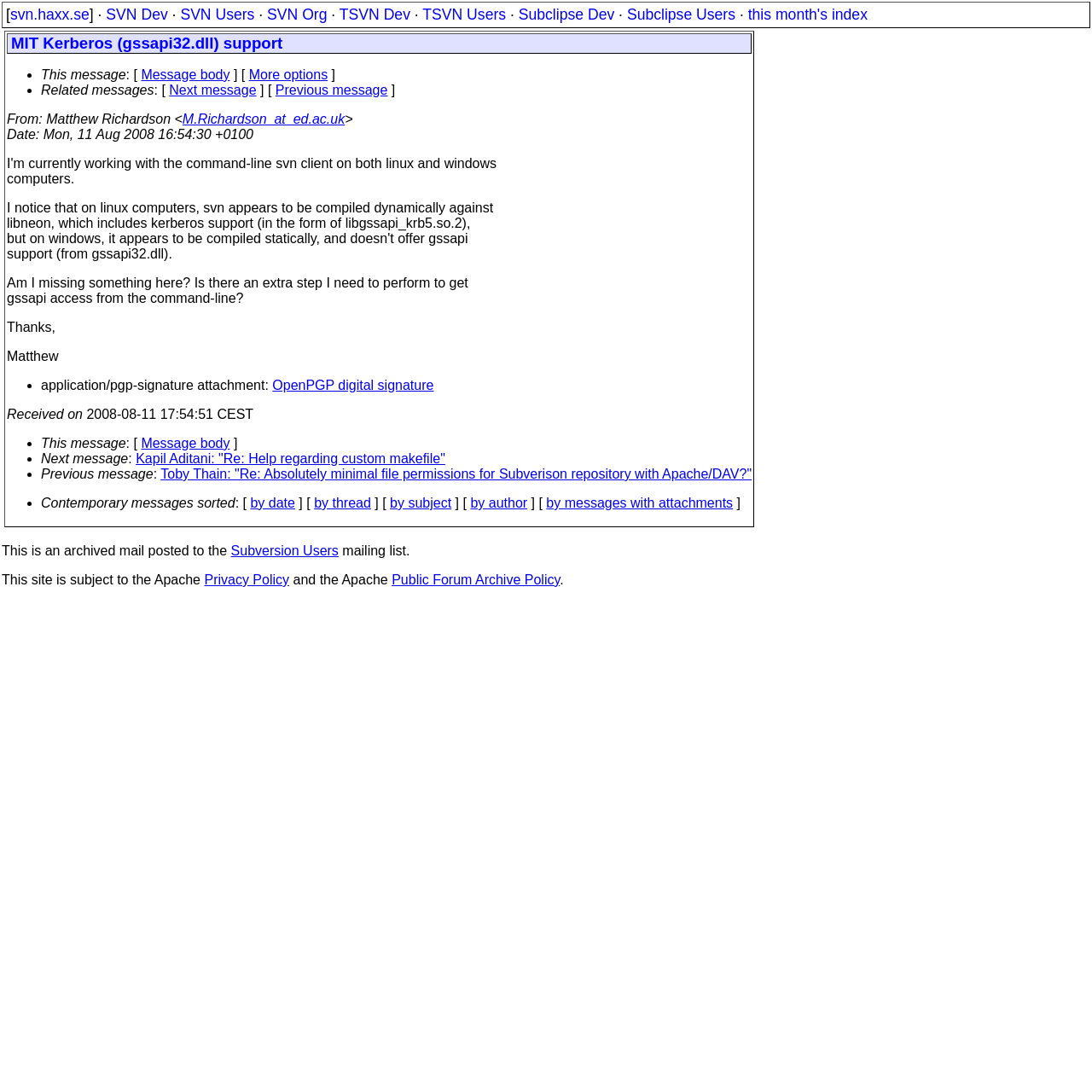Determine the coordinates of the bounding box that should be clicked to complete the instruction: "visit SVN Users mailing list". The coordinates should be represented by four float numbers between 0 and 1: [left, top, right, bottom].

[0.211, 0.498, 0.31, 0.511]